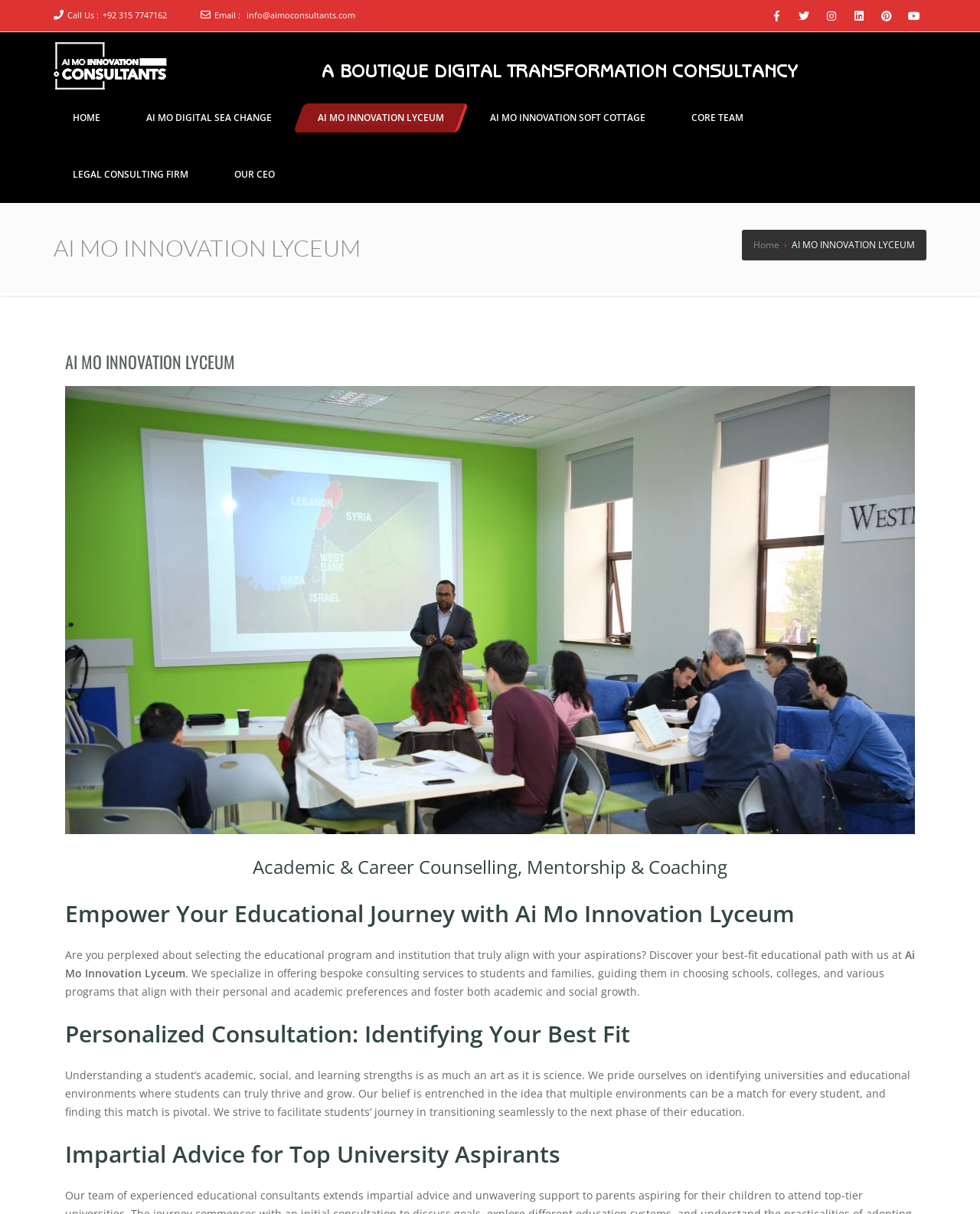Pinpoint the bounding box coordinates of the element that must be clicked to accomplish the following instruction: "Check the CORE TEAM". The coordinates should be in the format of four float numbers between 0 and 1, i.e., [left, top, right, bottom].

[0.686, 0.085, 0.778, 0.109]